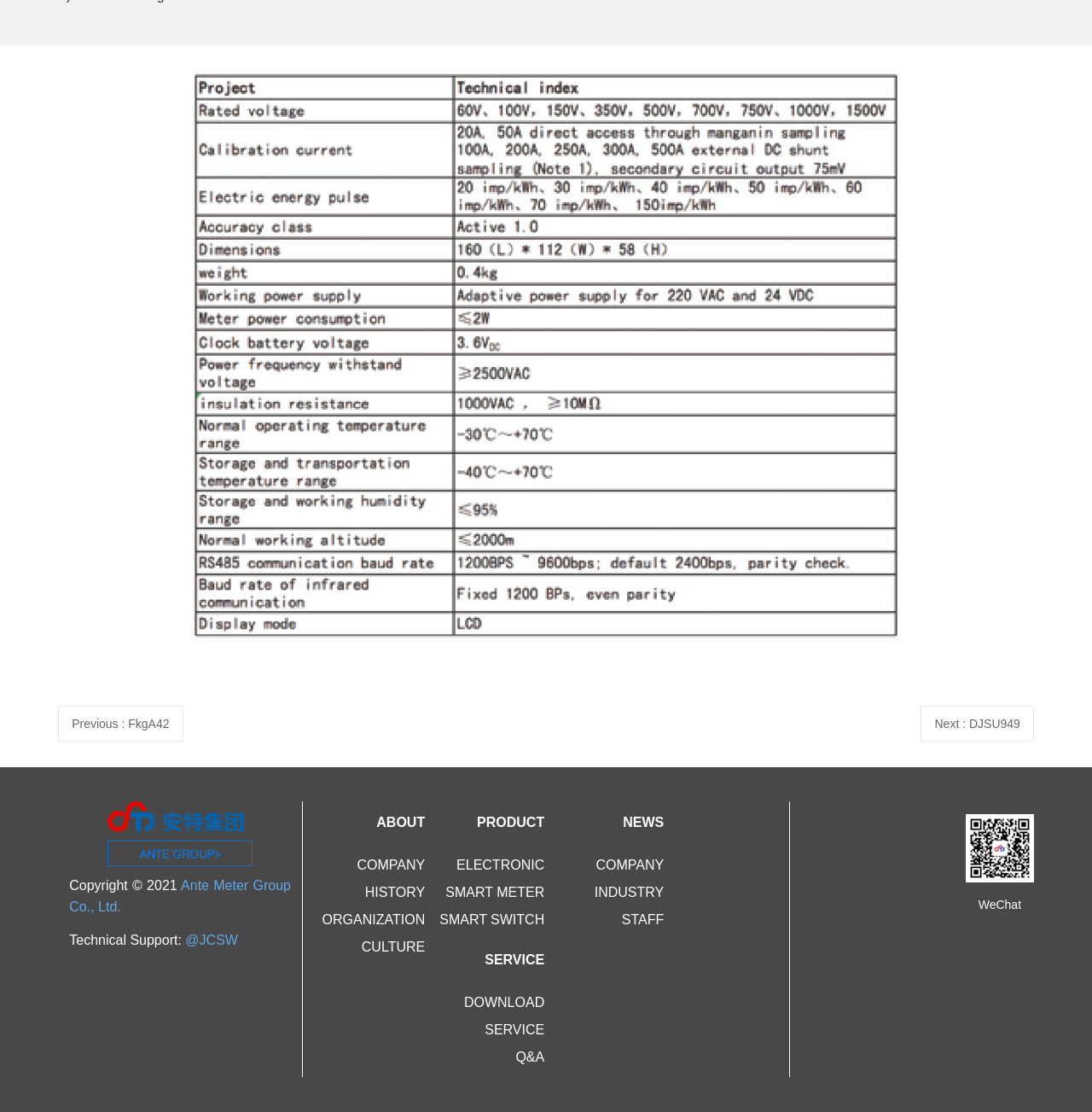Give a one-word or short phrase answer to this question: 
How can users access the company's news?

Through the 'NEWS' section